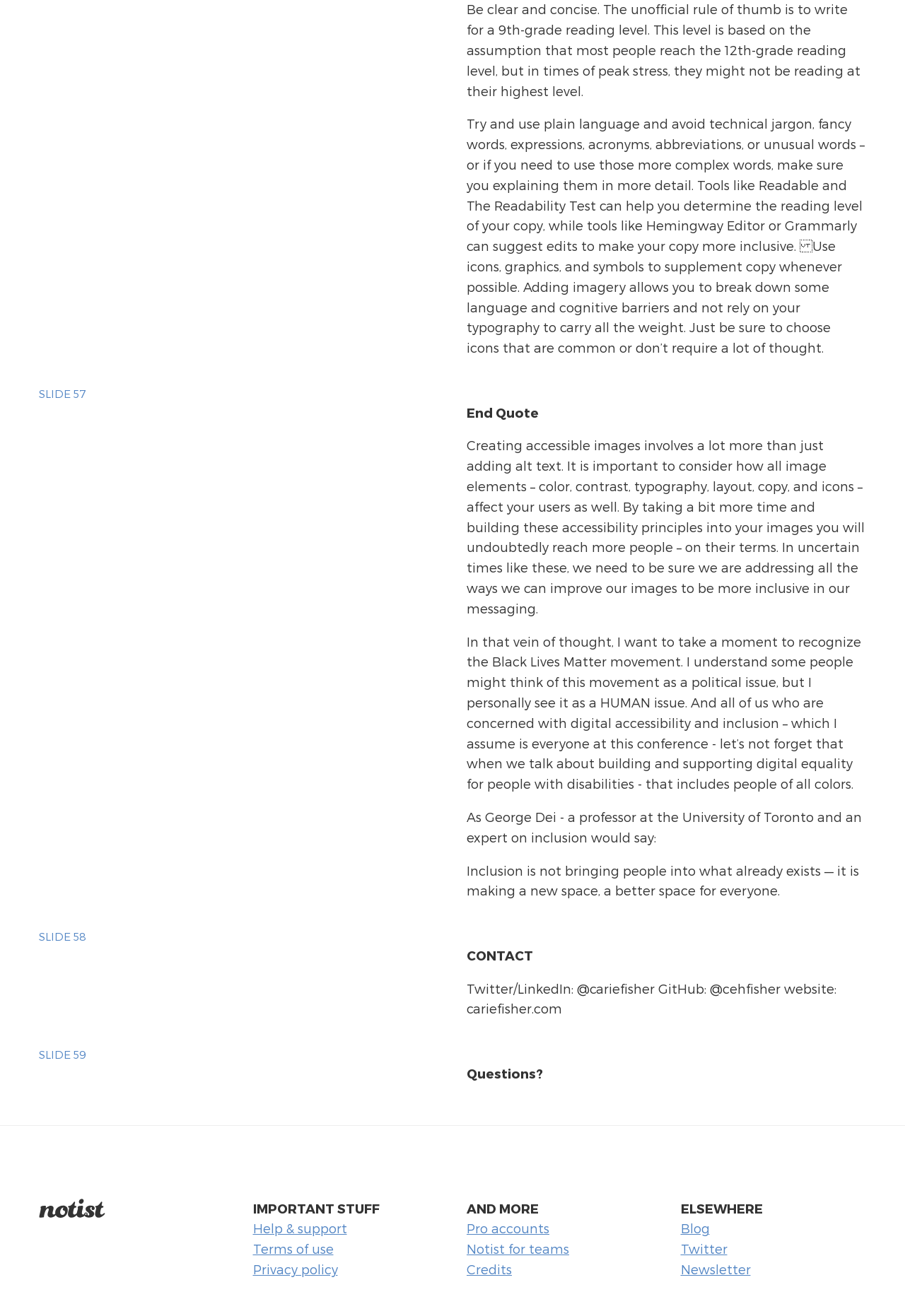How many links are there in the IMPORTANT STUFF section?
Answer the question with just one word or phrase using the image.

3